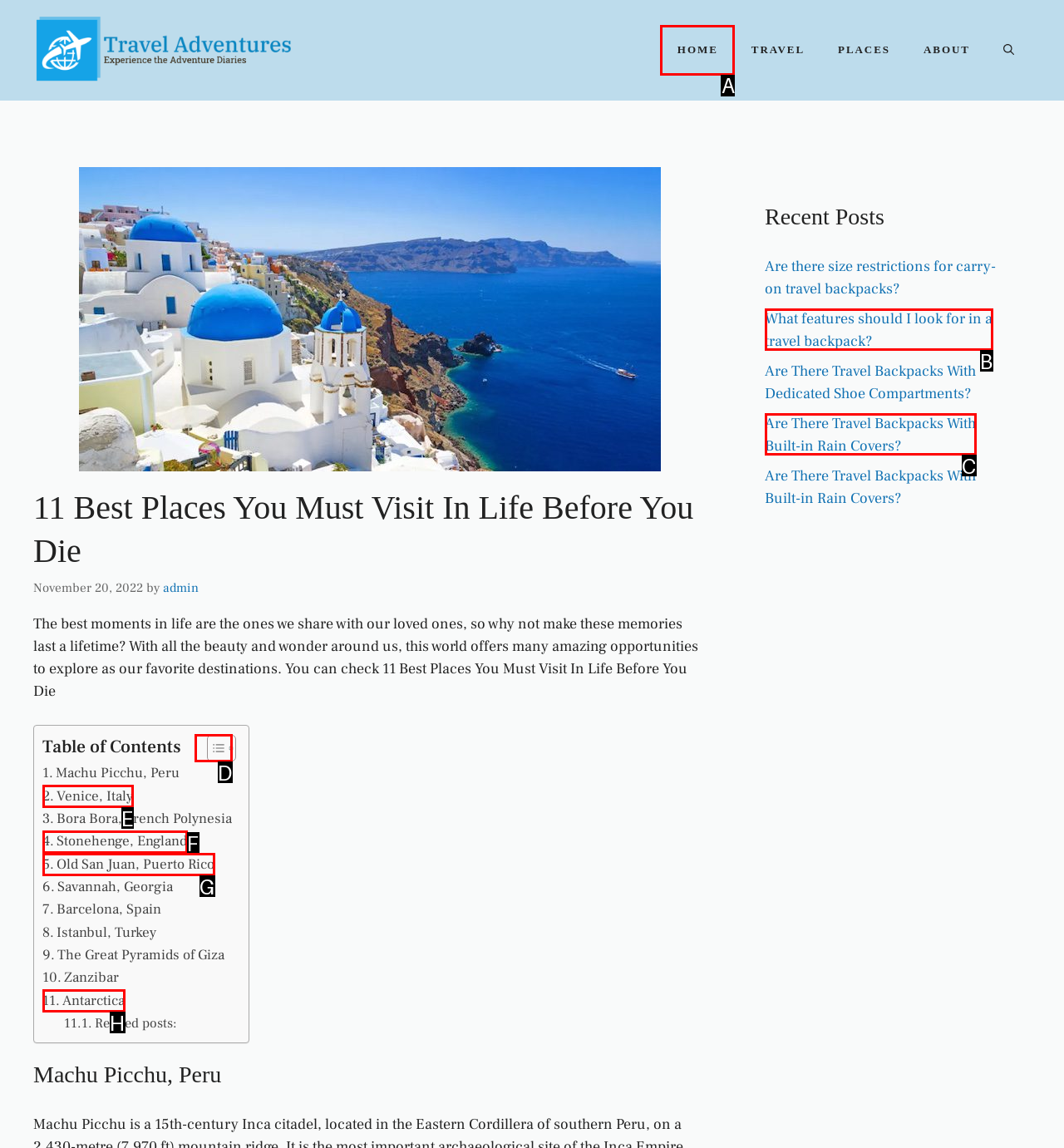Identify the correct HTML element to click to accomplish this task: Toggle the Table of Content
Respond with the letter corresponding to the correct choice.

D